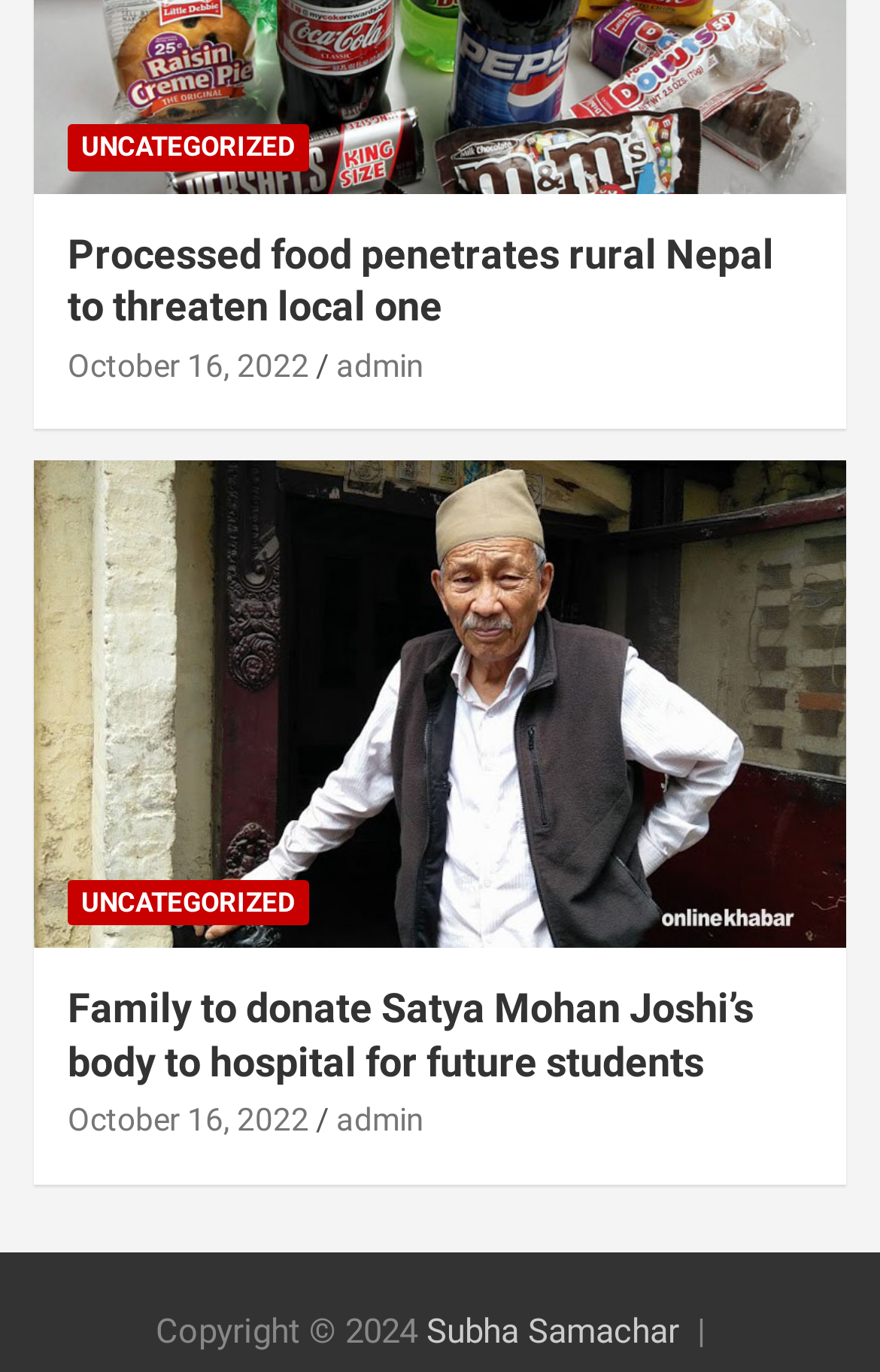Show the bounding box coordinates for the HTML element as described: "admin".

[0.382, 0.253, 0.482, 0.279]